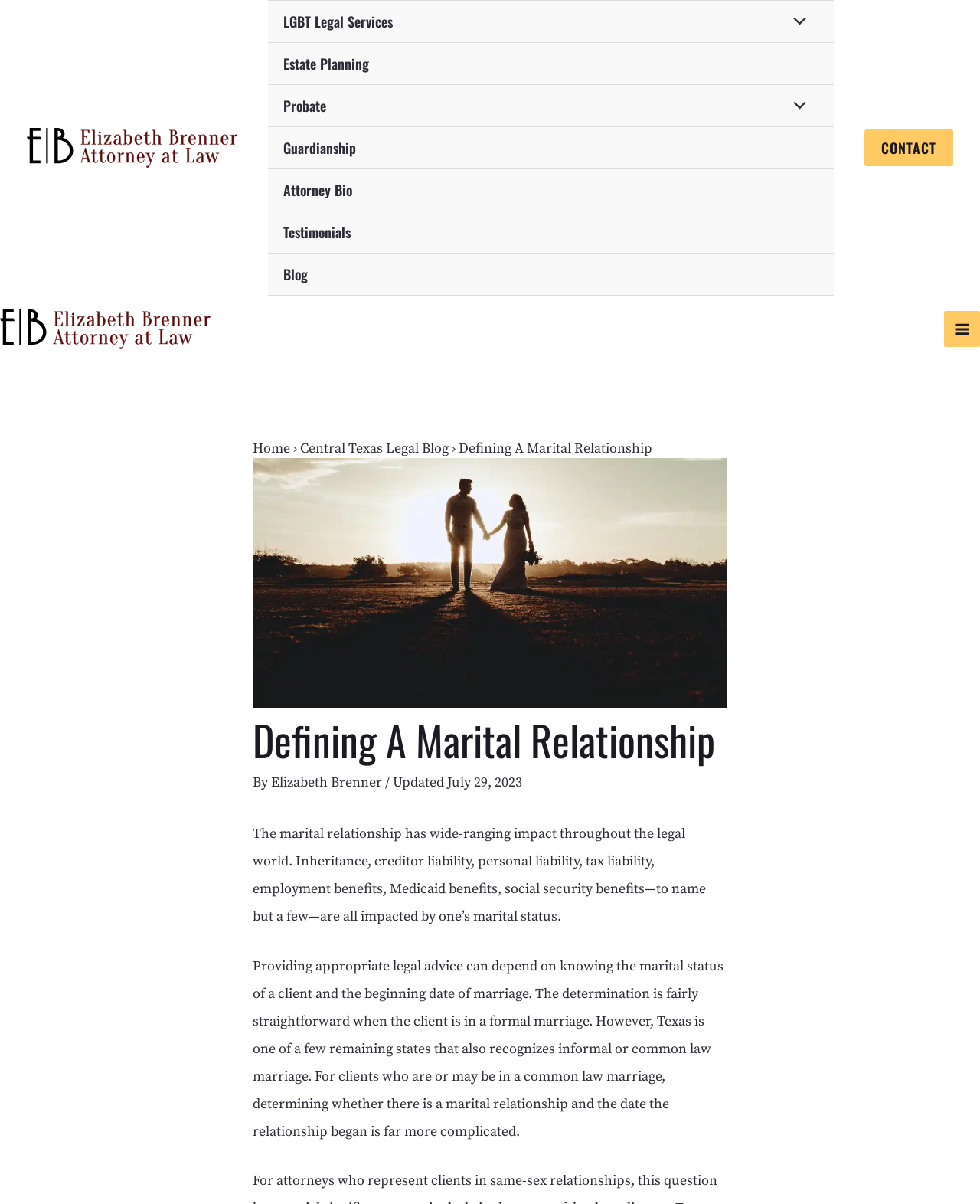Could you find the bounding box coordinates of the clickable area to complete this instruction: "Click the 'Attorney Bio' link"?

[0.273, 0.141, 0.851, 0.176]